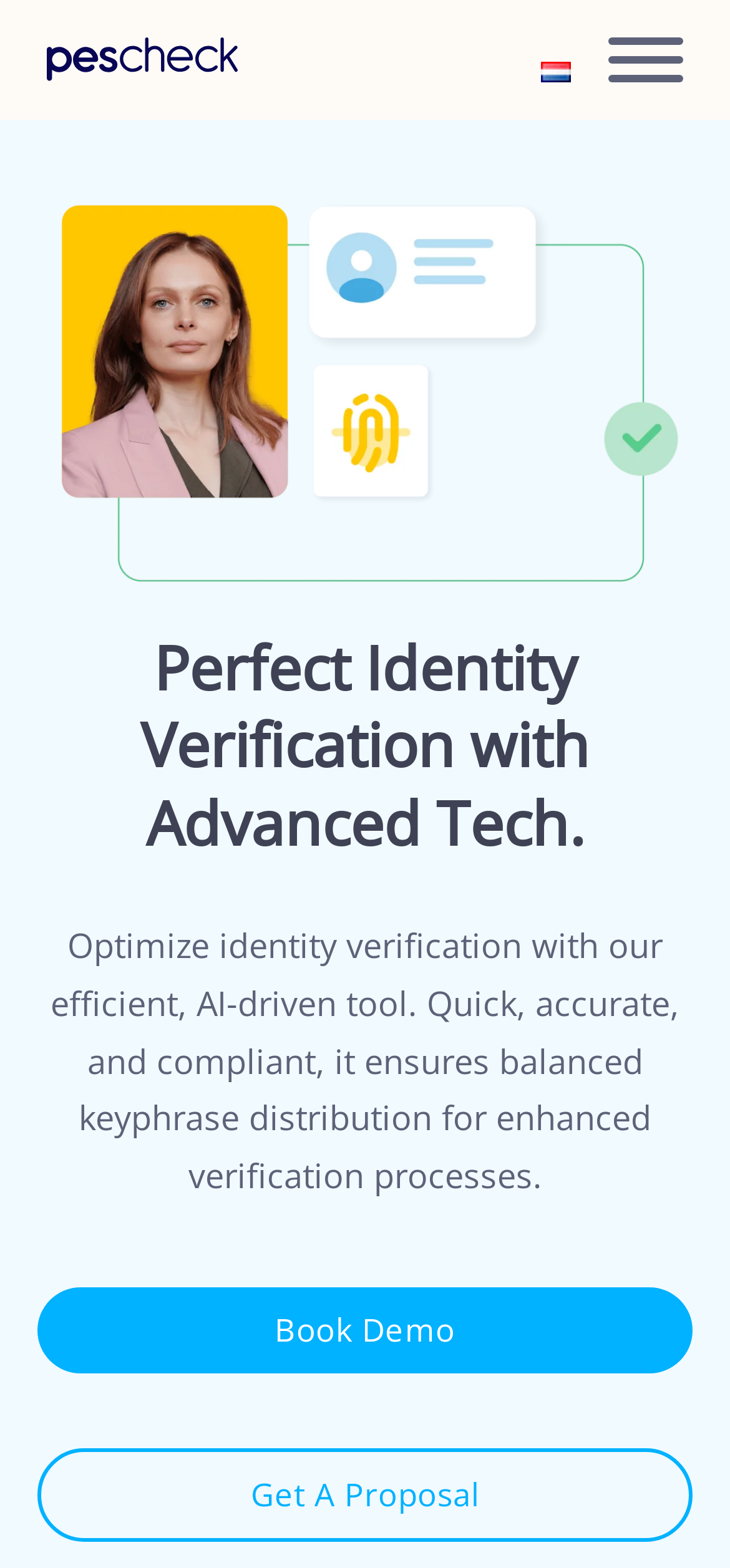Please provide a detailed answer to the question below by examining the image:
What is the topic of the image below the heading?

The image below the heading 'Perfect Identity Verification with Advanced Tech.' is described as 'International Background Checks', which suggests that it is related to the topic of background checks.